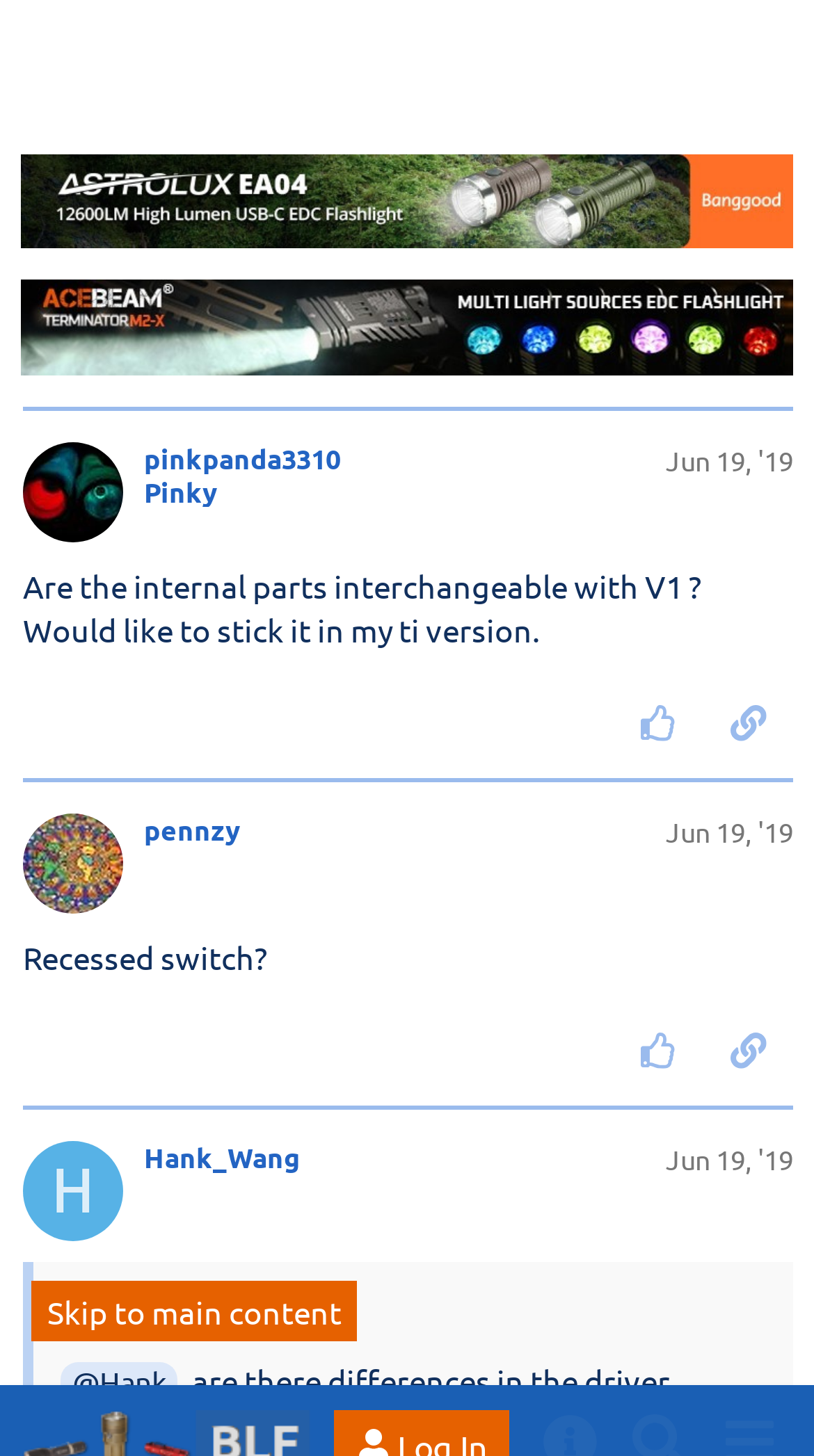Determine the main headline from the webpage and extract its text.

M44 with UV 365nm option